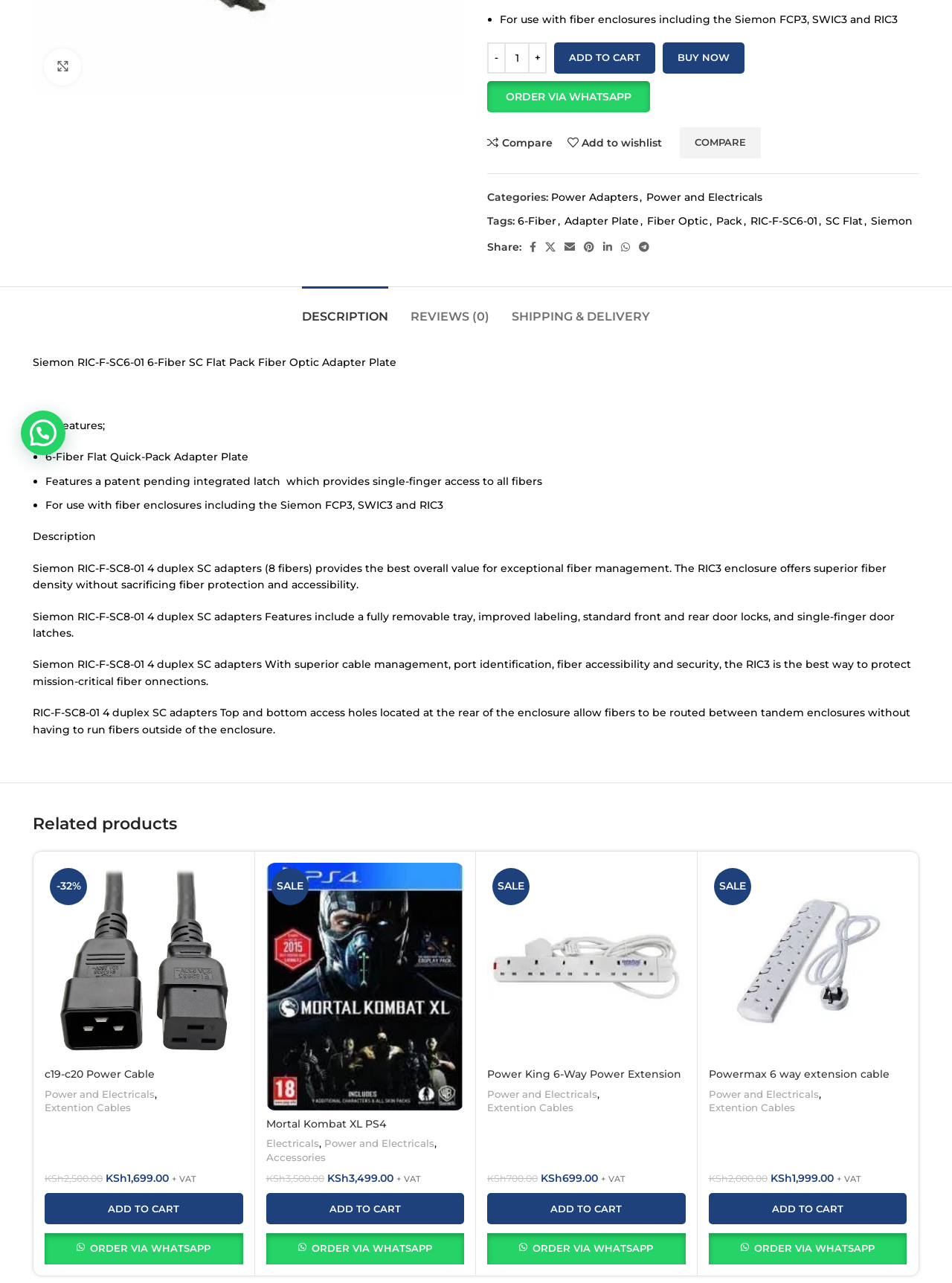Identify the bounding box for the given UI element using the description provided. Coordinates should be in the format (top-left x, top-left y, bottom-right x, bottom-right y) and must be between 0 and 1. Here is the description: Mortal Kombat XL PS4

[0.279, 0.871, 0.405, 0.881]